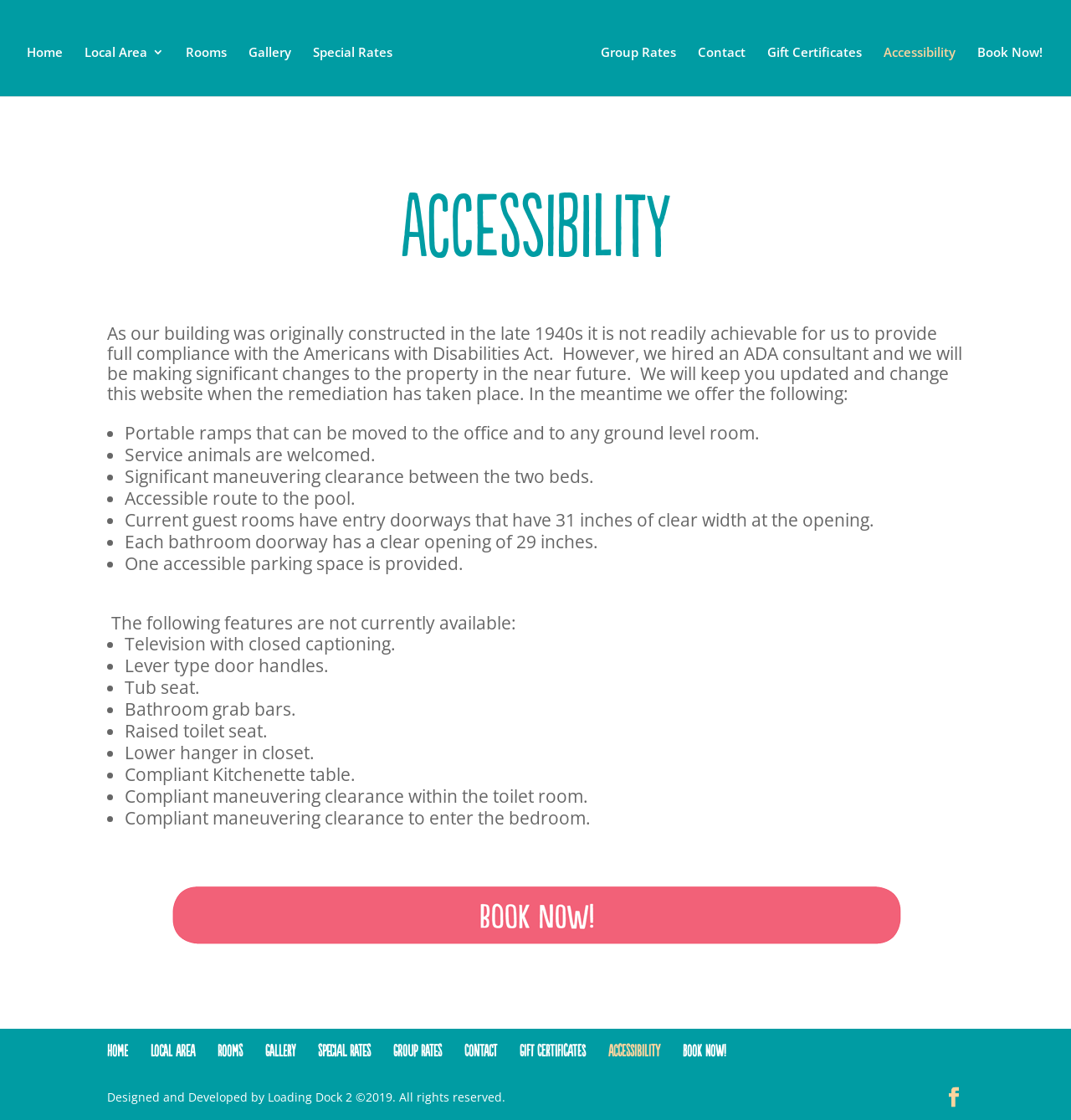Find and indicate the bounding box coordinates of the region you should select to follow the given instruction: "Contact us".

[0.652, 0.041, 0.696, 0.086]